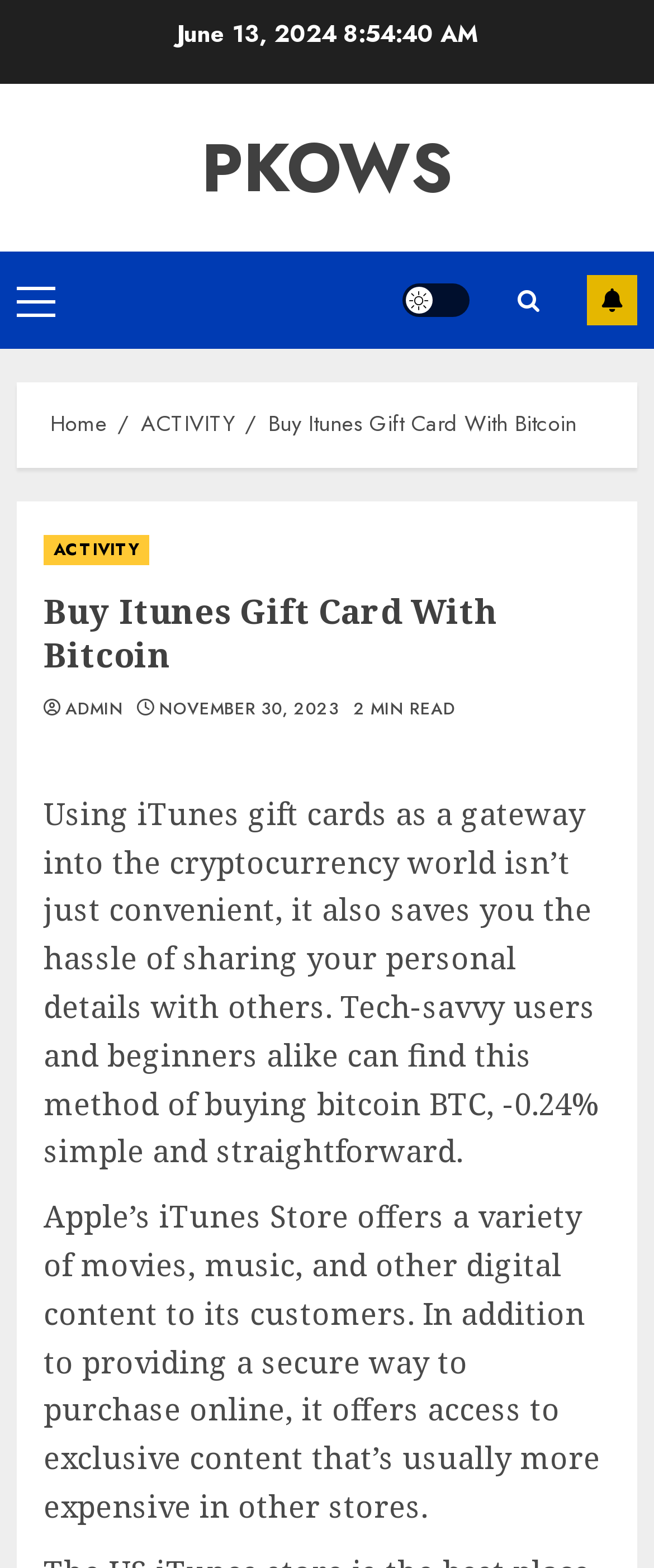Identify the bounding box coordinates of the region I need to click to complete this instruction: "Subscribe by clicking the 'SUBSCRIBE' button".

[0.897, 0.175, 0.974, 0.207]